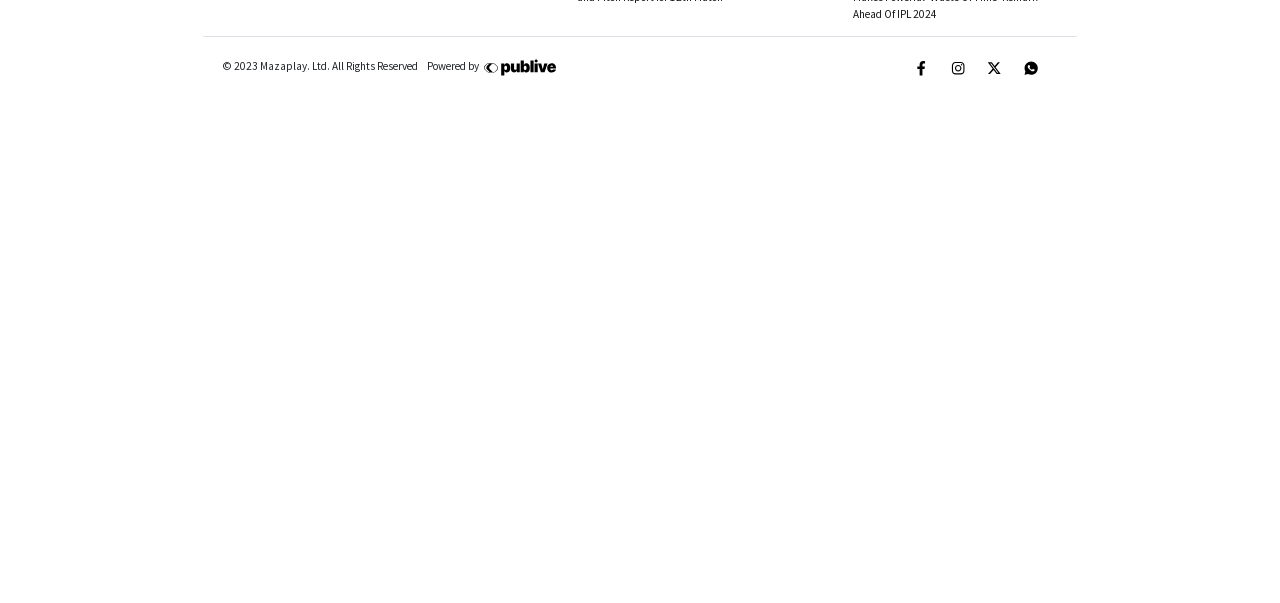Give a one-word or one-phrase response to the question:
What categories are listed under 'ALL SPORTS'?

Cricket, Football, Esports, UFC